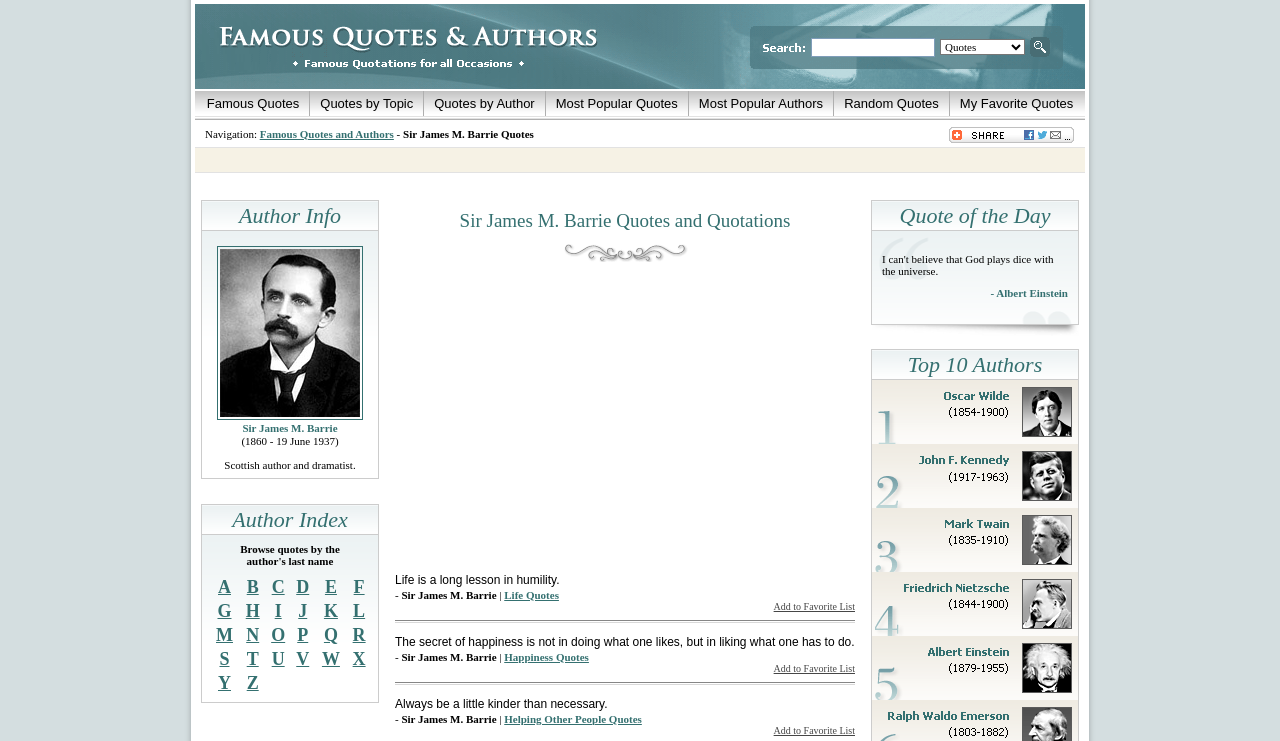Find the bounding box coordinates of the UI element according to this description: "Add to Favorite List".

[0.604, 0.895, 0.668, 0.91]